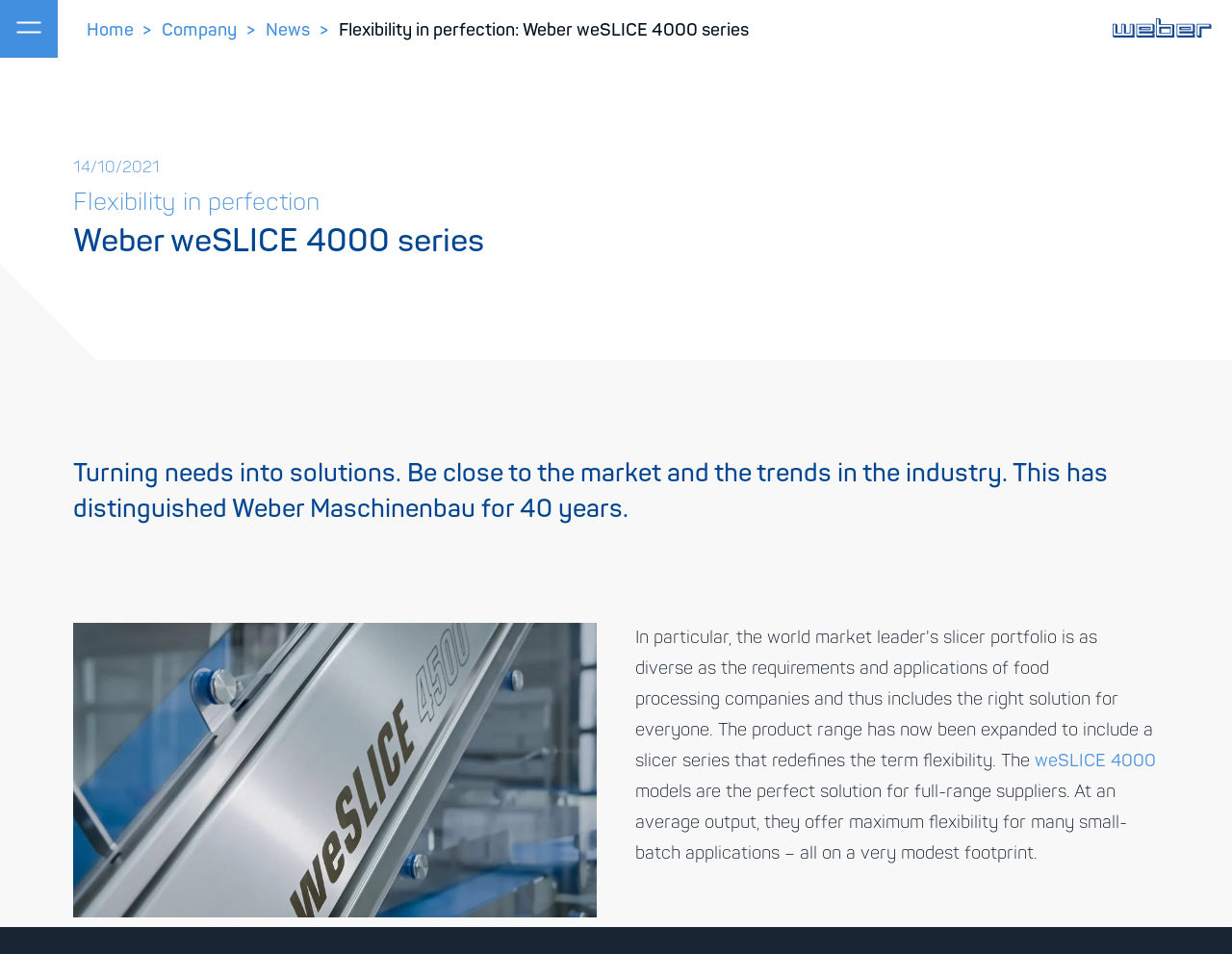Bounding box coordinates are specified in the format (top-left x, top-left y, bottom-right x, bottom-right y). All values are floating point numbers bounded between 0 and 1. Please provide the bounding box coordinate of the region this sentence describes: title="Weber Food Technology GmbH"

[0.887, 0.0, 1.0, 0.061]